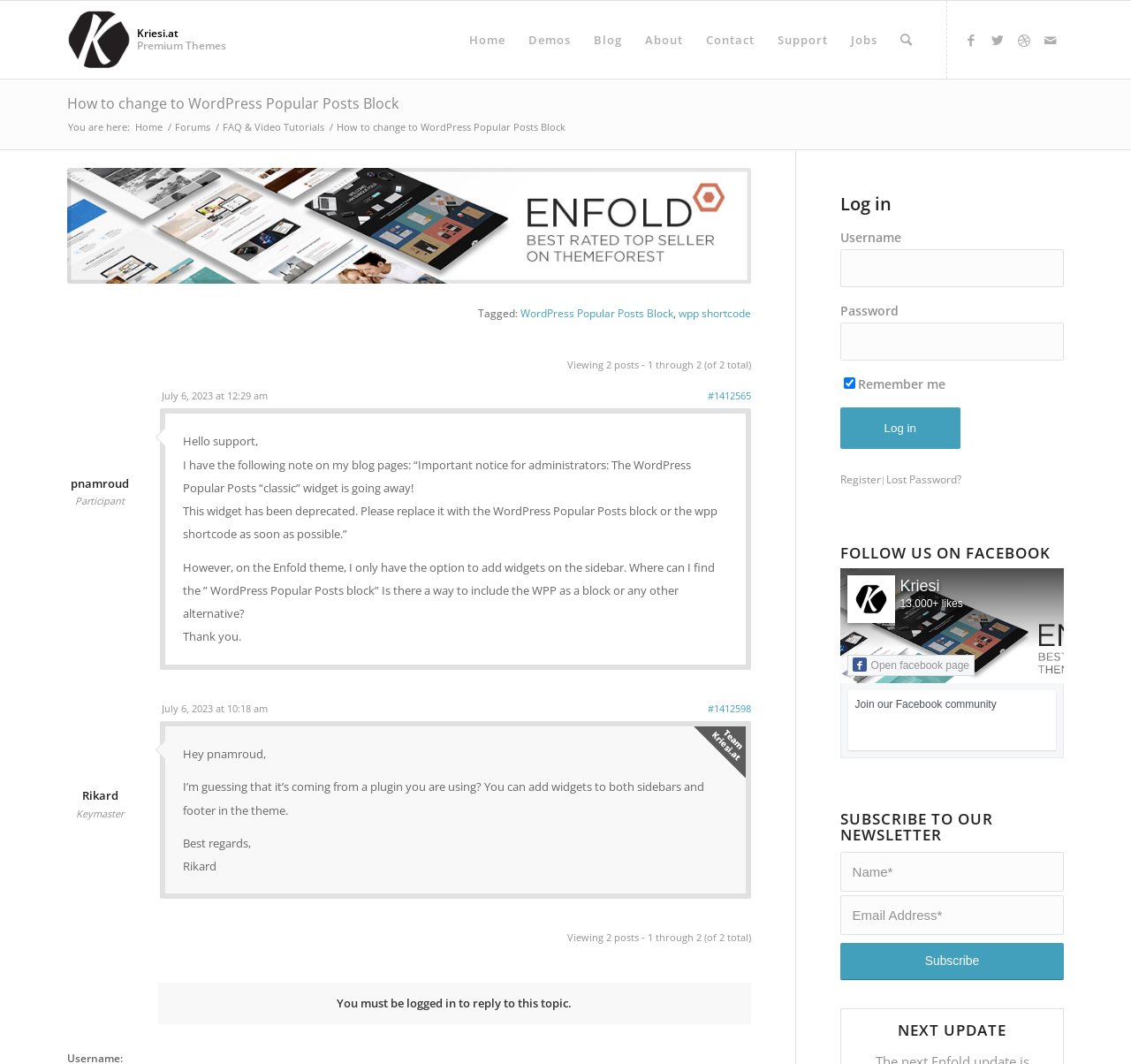Please provide the bounding box coordinates for the element that needs to be clicked to perform the following instruction: "Subscribe to the newsletter". The coordinates should be given as four float numbers between 0 and 1, i.e., [left, top, right, bottom].

[0.743, 0.886, 0.941, 0.921]